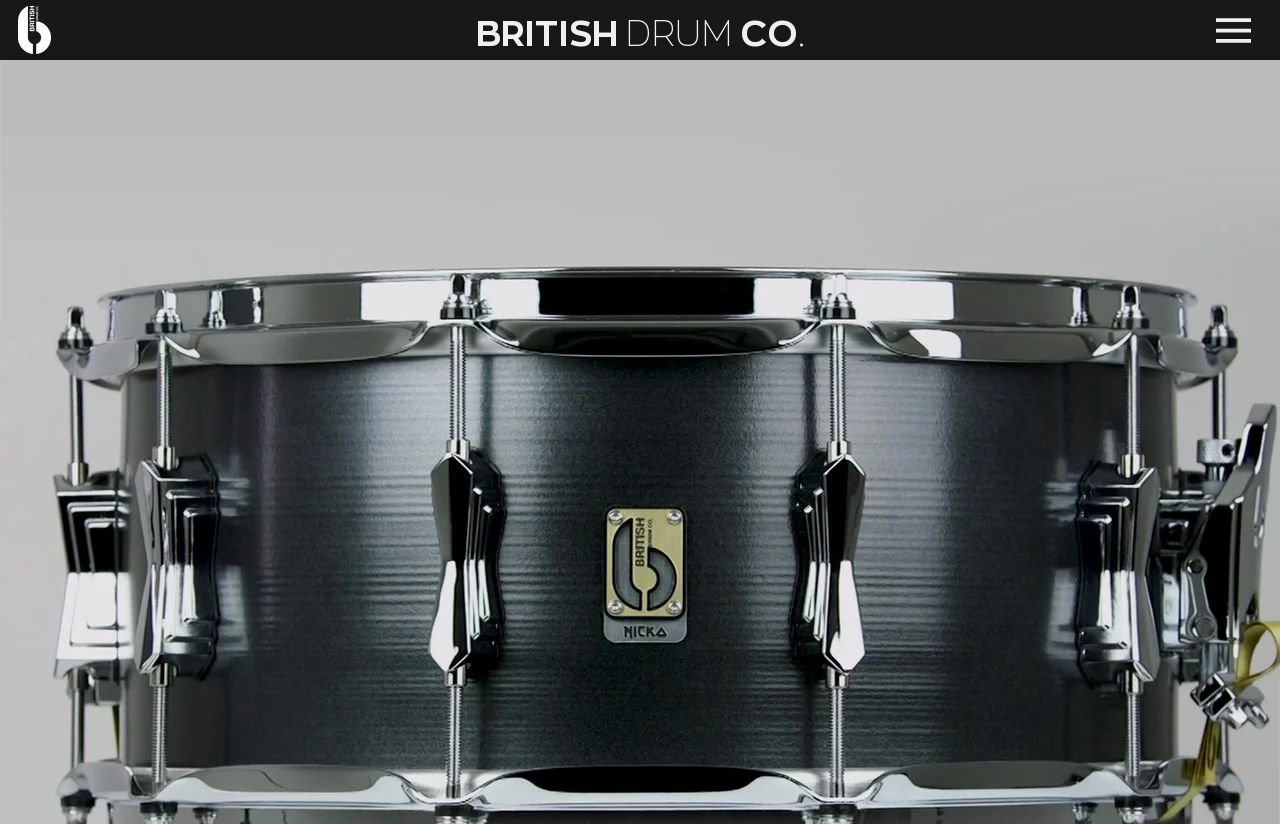Please find the bounding box coordinates in the format (top-left x, top-left y, bottom-right x, bottom-right y) for the given element description. Ensure the coordinates are floating point numbers between 0 and 1. Description: parent_node: BRITISH DRUM CO.

[0.95, 0.015, 0.977, 0.058]